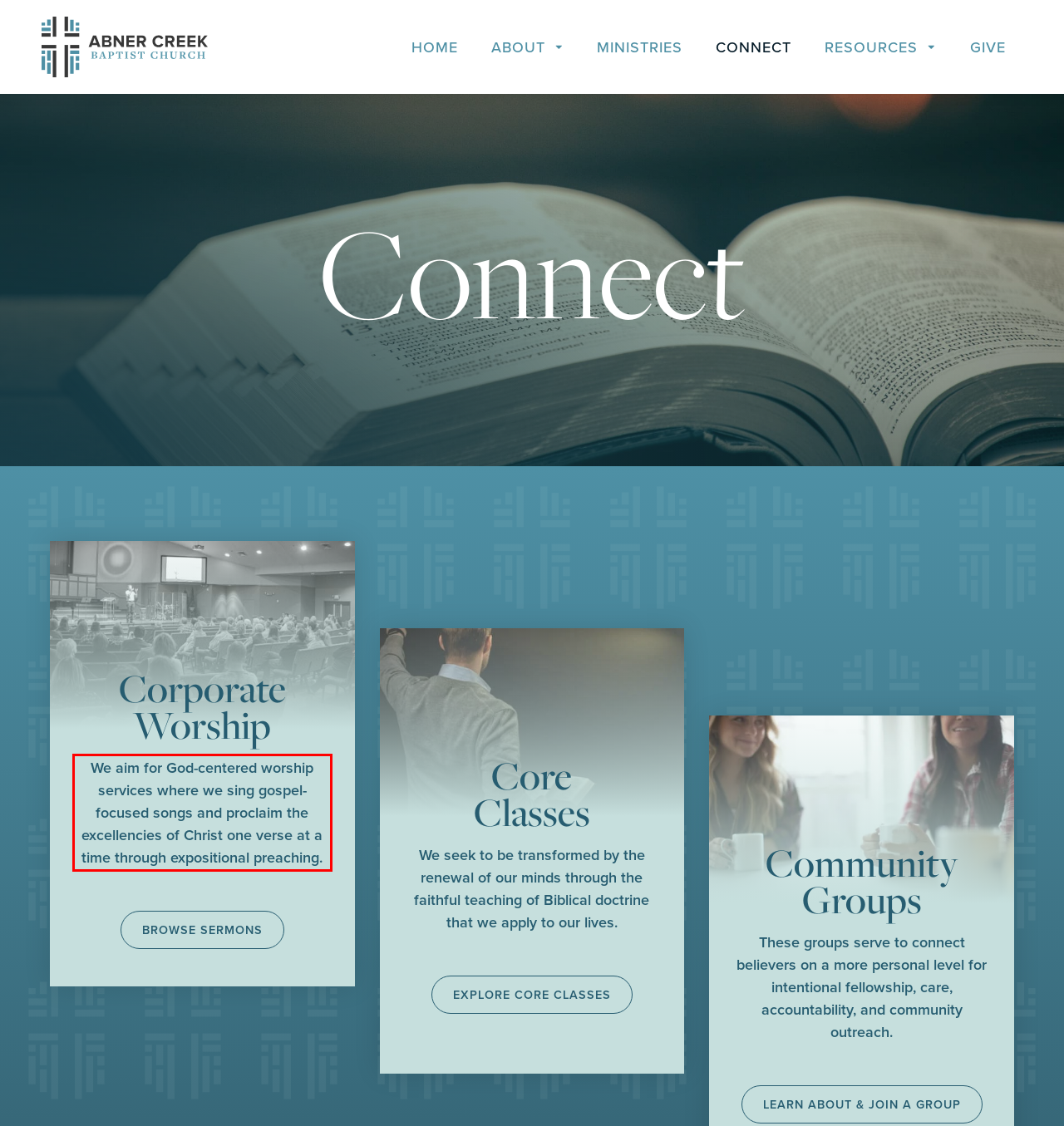Using the provided screenshot of a webpage, recognize and generate the text found within the red rectangle bounding box.

We aim for God-centered worship services where we sing gospel-focused songs and proclaim the excellencies of Christ one verse at a time through expositional preaching.